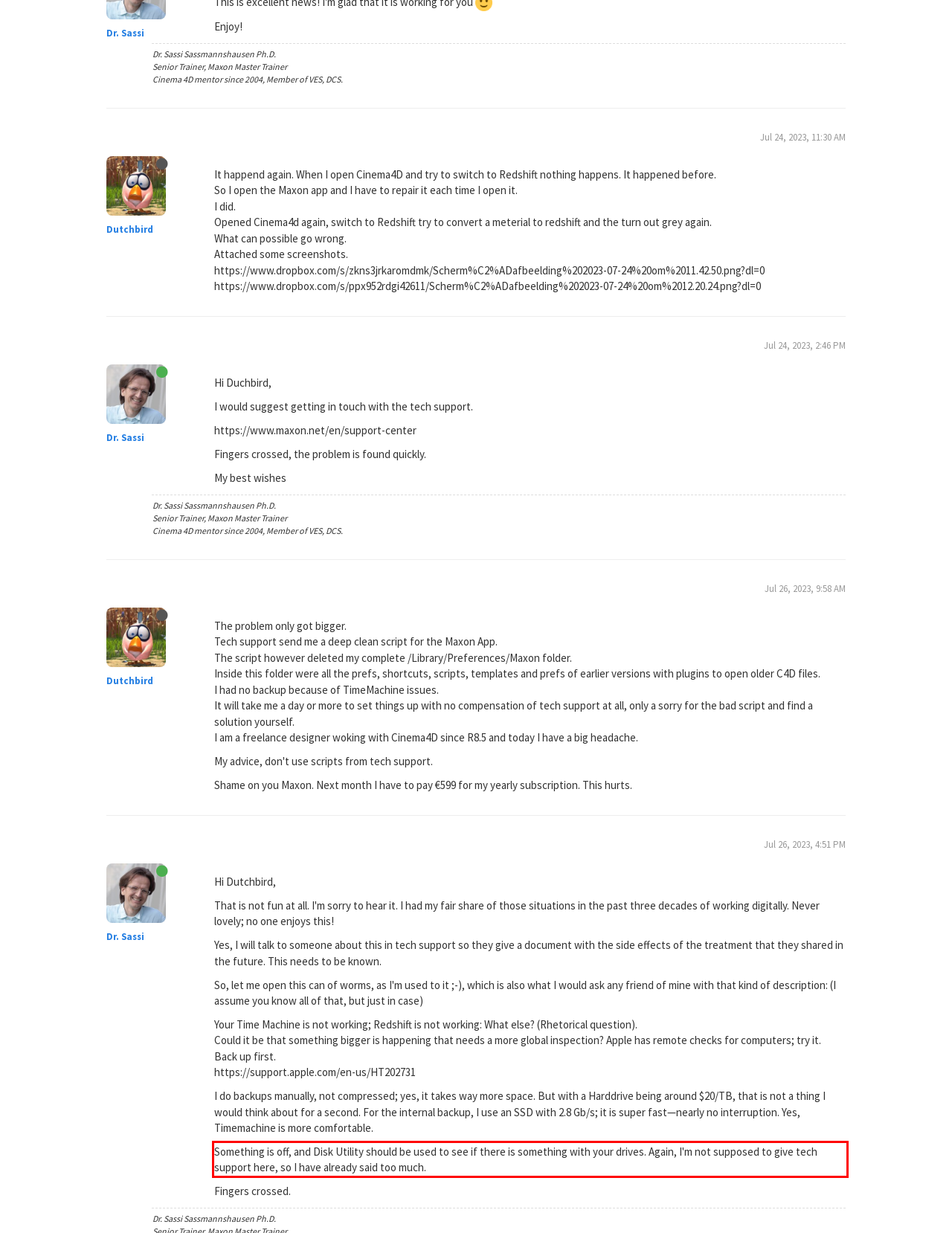Please use OCR to extract the text content from the red bounding box in the provided webpage screenshot.

Something is off, and Disk Utility should be used to see if there is something with your drives. Again, I'm not supposed to give tech support here, so I have already said too much.